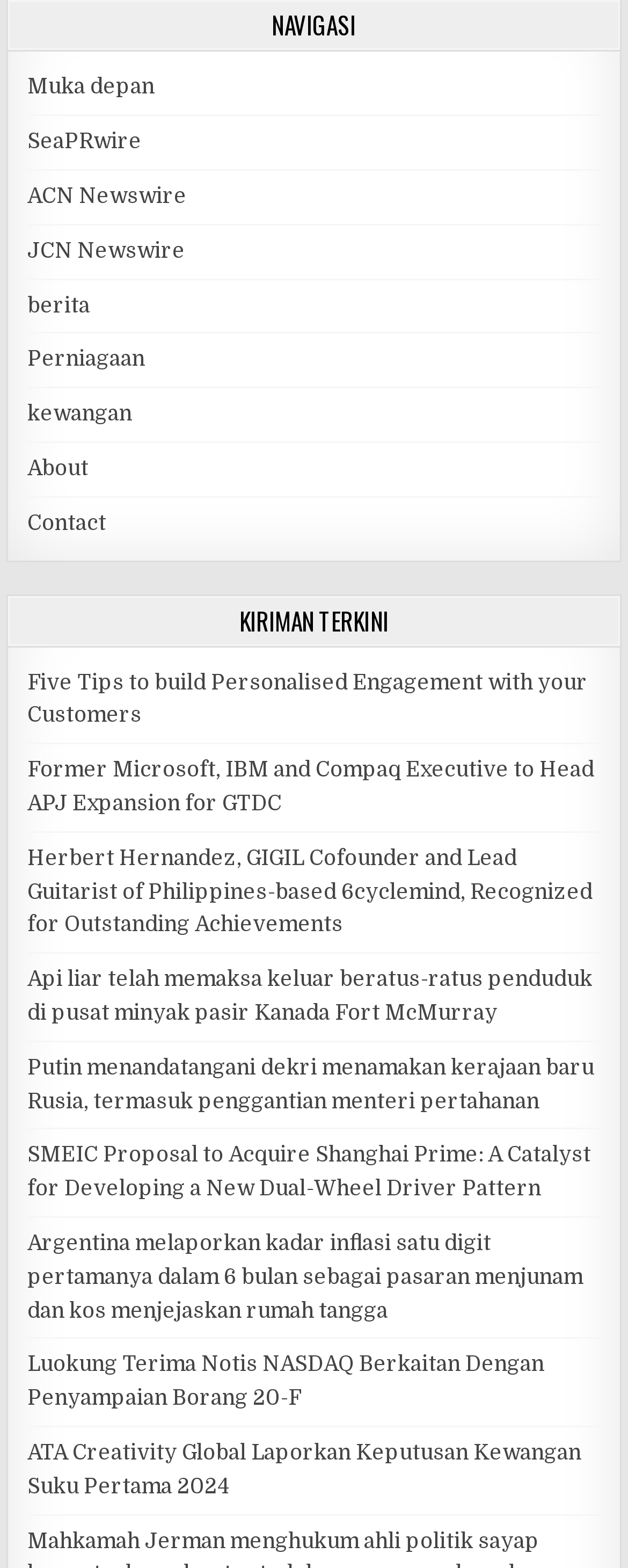Answer the question using only one word or a concise phrase: Is the webpage in English?

No